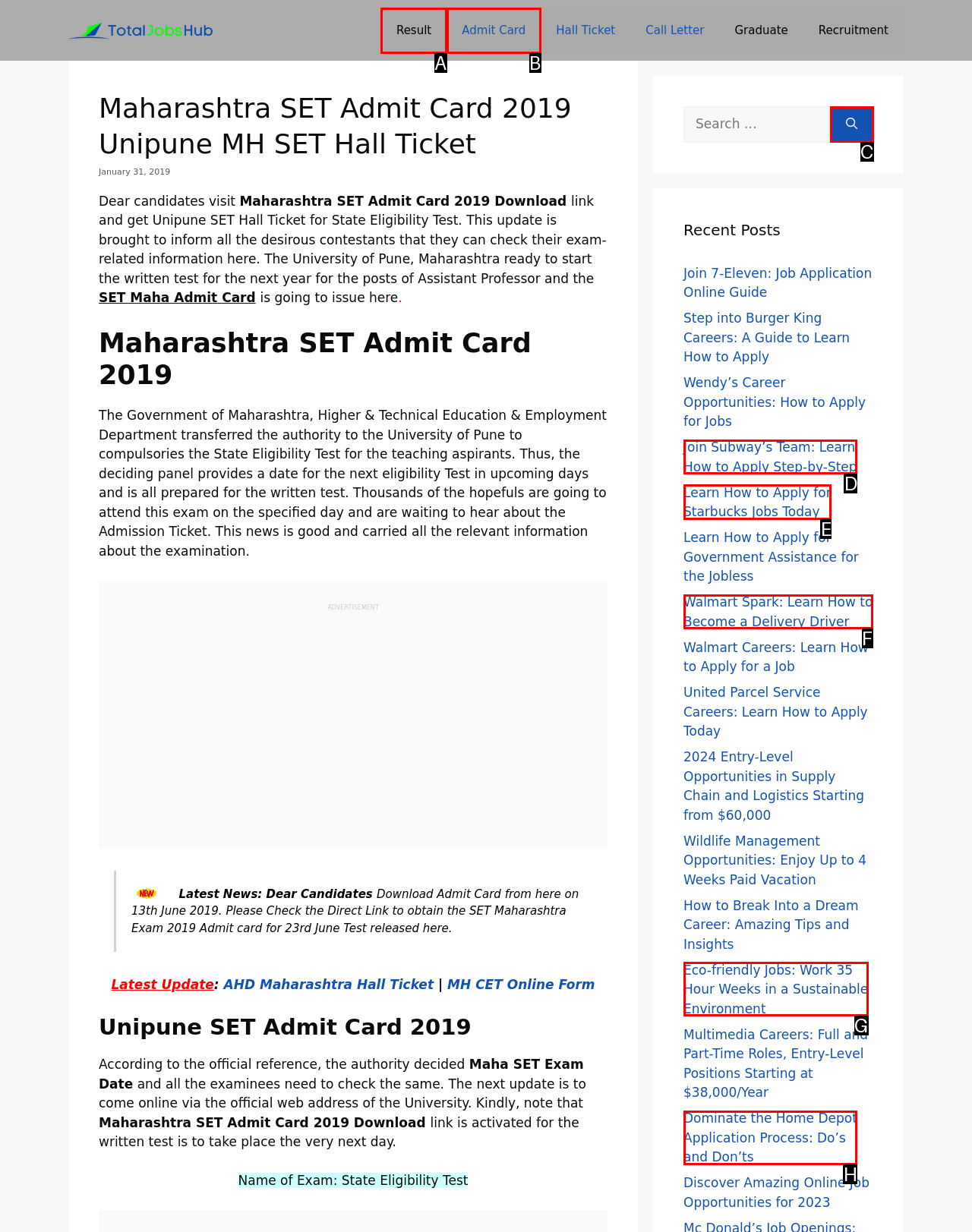From the options presented, which lettered element matches this description: parent_node: Search for: aria-label="Search"
Reply solely with the letter of the matching option.

C